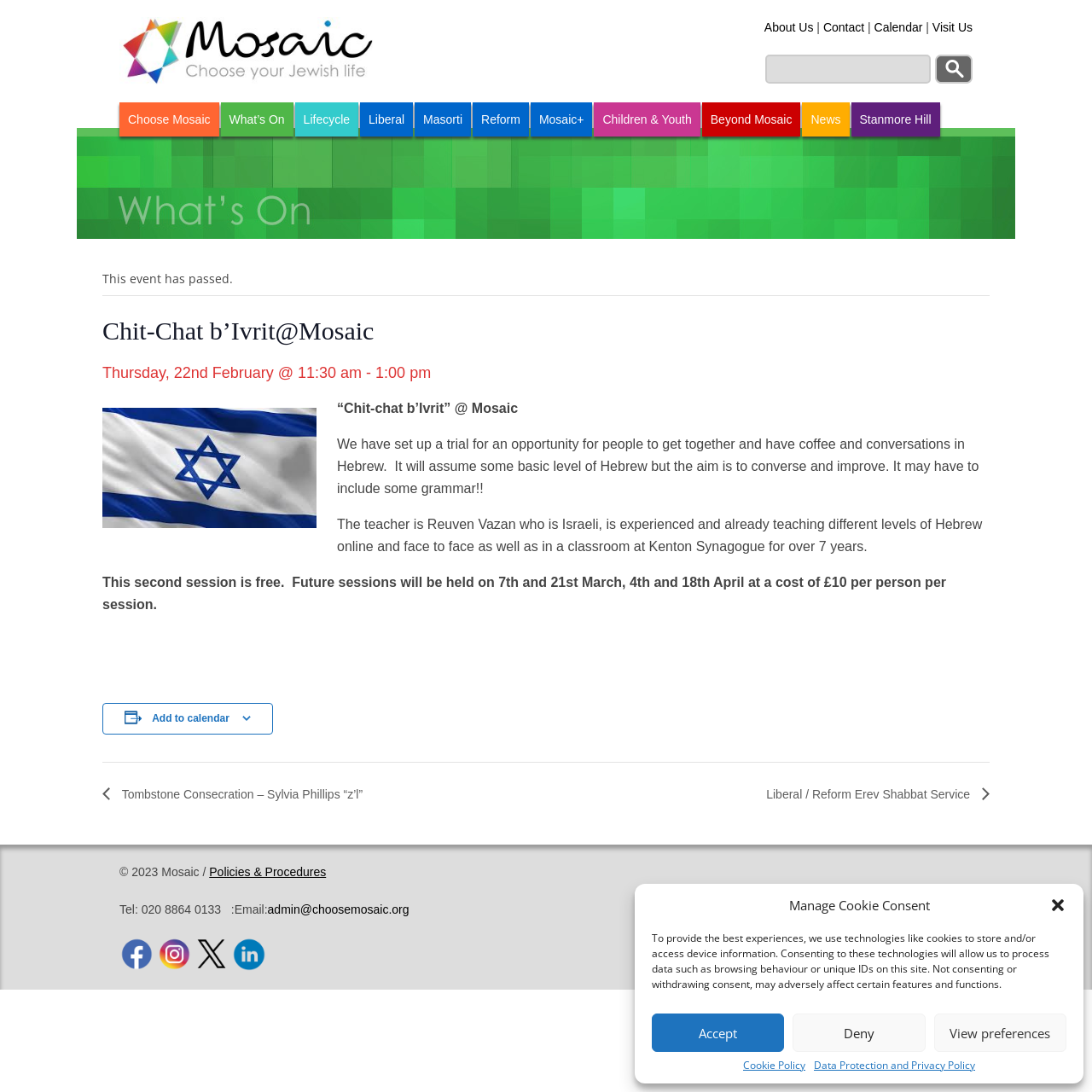Please locate the bounding box coordinates of the element that should be clicked to complete the given instruction: "Contact Mosaic".

[0.754, 0.019, 0.792, 0.031]